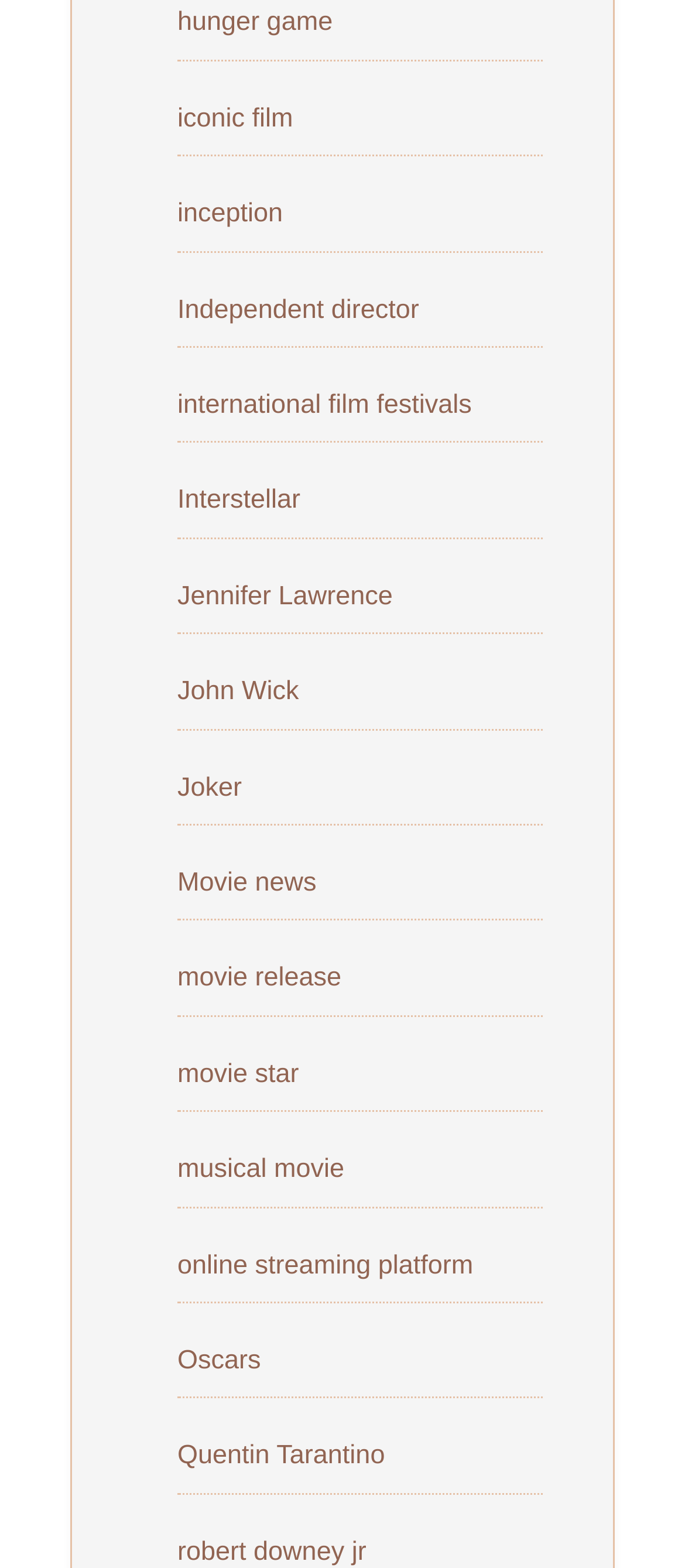Find the bounding box coordinates of the clickable area required to complete the following action: "Explore the iconic film section".

[0.259, 0.066, 0.428, 0.085]